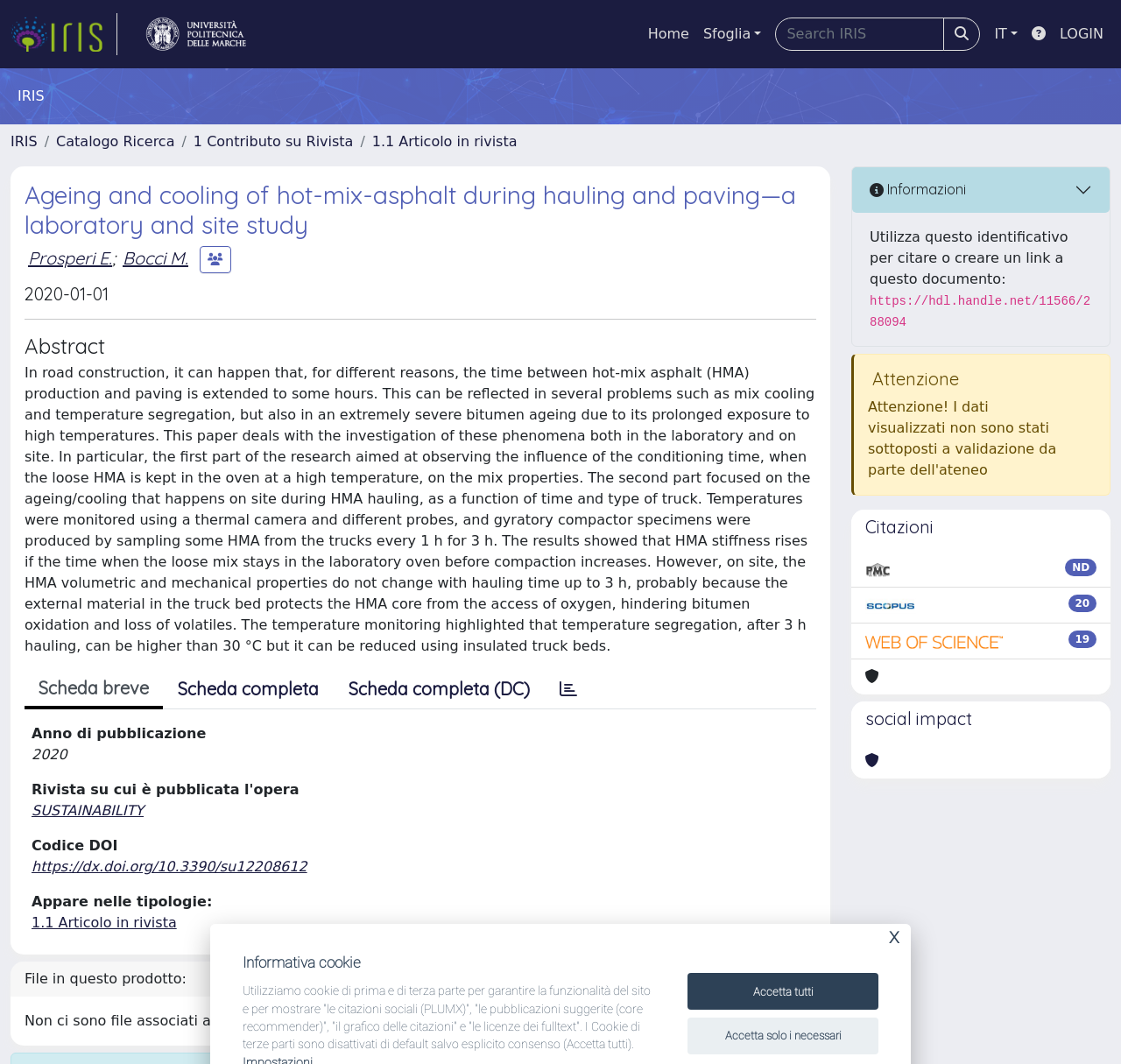Provide a single word or phrase answer to the question: 
What is the research topic of this study?

Ageing and cooling of hot-mix-asphalt